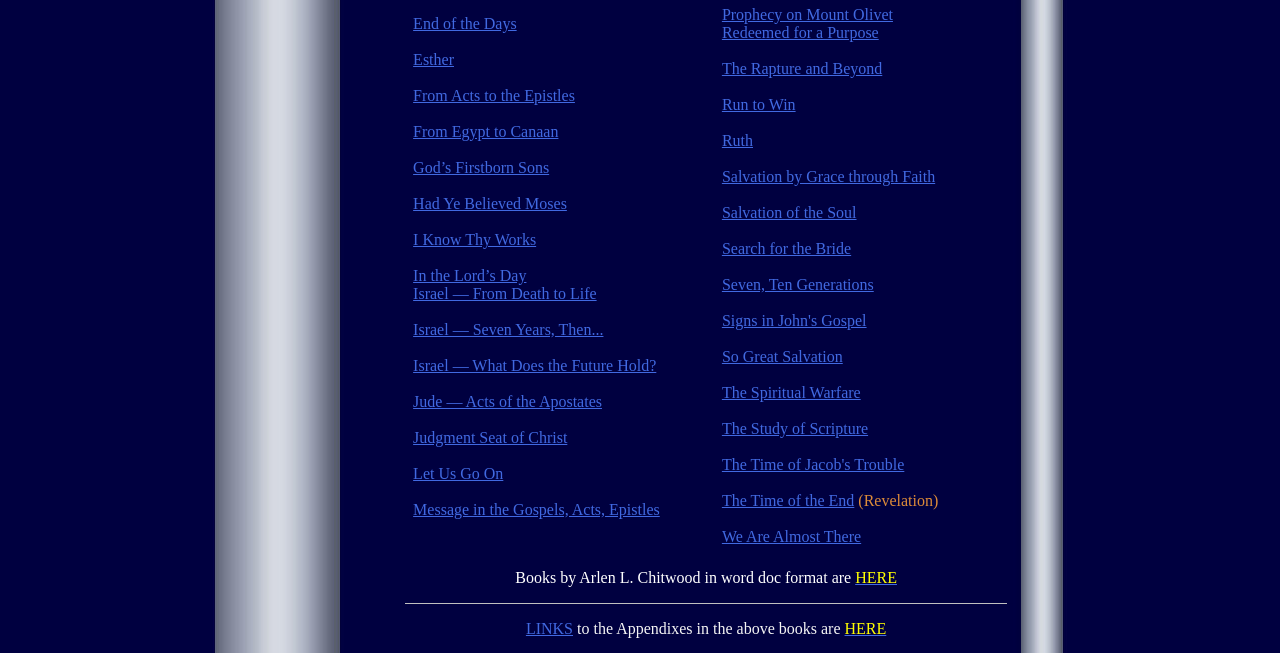Identify the bounding box of the UI element described as follows: "The Rapture and Beyond". Provide the coordinates as four float numbers in the range of 0 to 1 [left, top, right, bottom].

[0.564, 0.092, 0.689, 0.118]